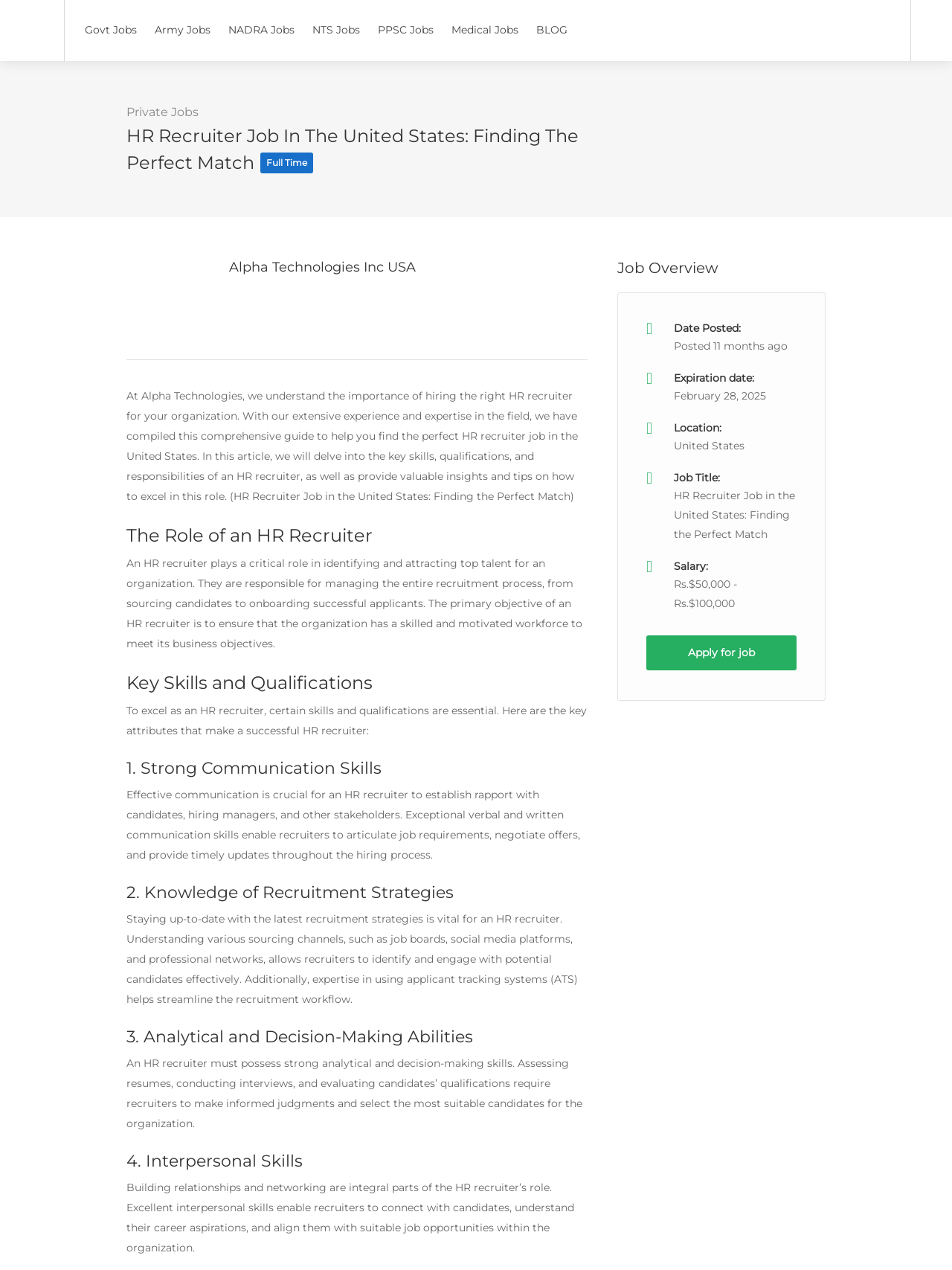How many key skills and qualifications are mentioned for an HR recruiter?
Kindly answer the question with as much detail as you can.

The webpage mentions four key skills and qualifications for an HR recruiter, namely 'Strong Communication Skills', 'Knowledge of Recruitment Strategies', 'Analytical and Decision-Making Abilities', and 'Interpersonal Skills', as listed in the section 'Key Skills and Qualifications'.